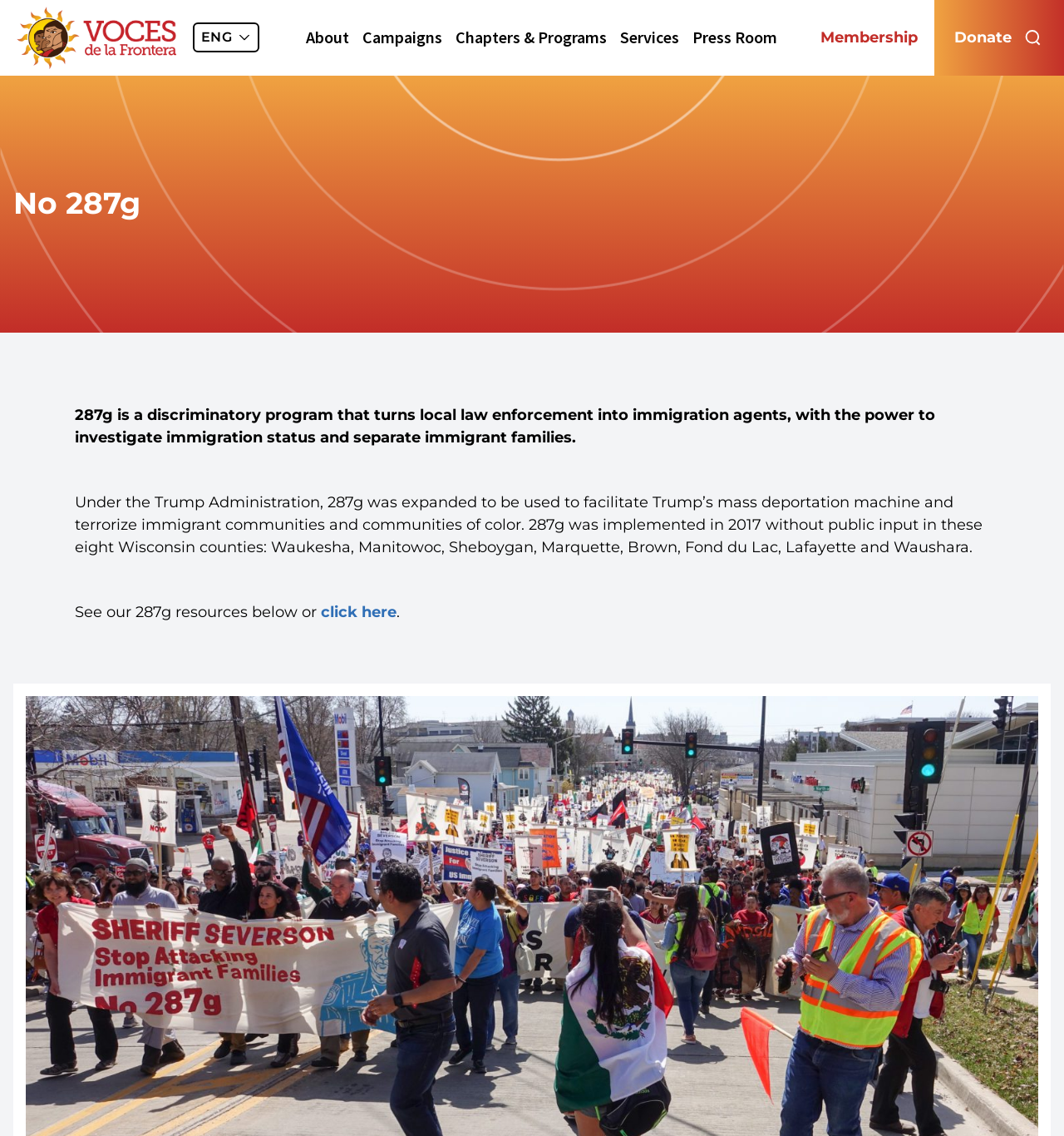In how many Wisconsin counties was 287g implemented?
Provide an in-depth and detailed answer to the question.

I counted the number of counties mentioned in the StaticText element that describes the implementation of 287g, which lists eight counties: Waukesha, Manitowoc, Sheboygan, Marquette, Brown, Fond du Lac, Lafayette, and Waushara.